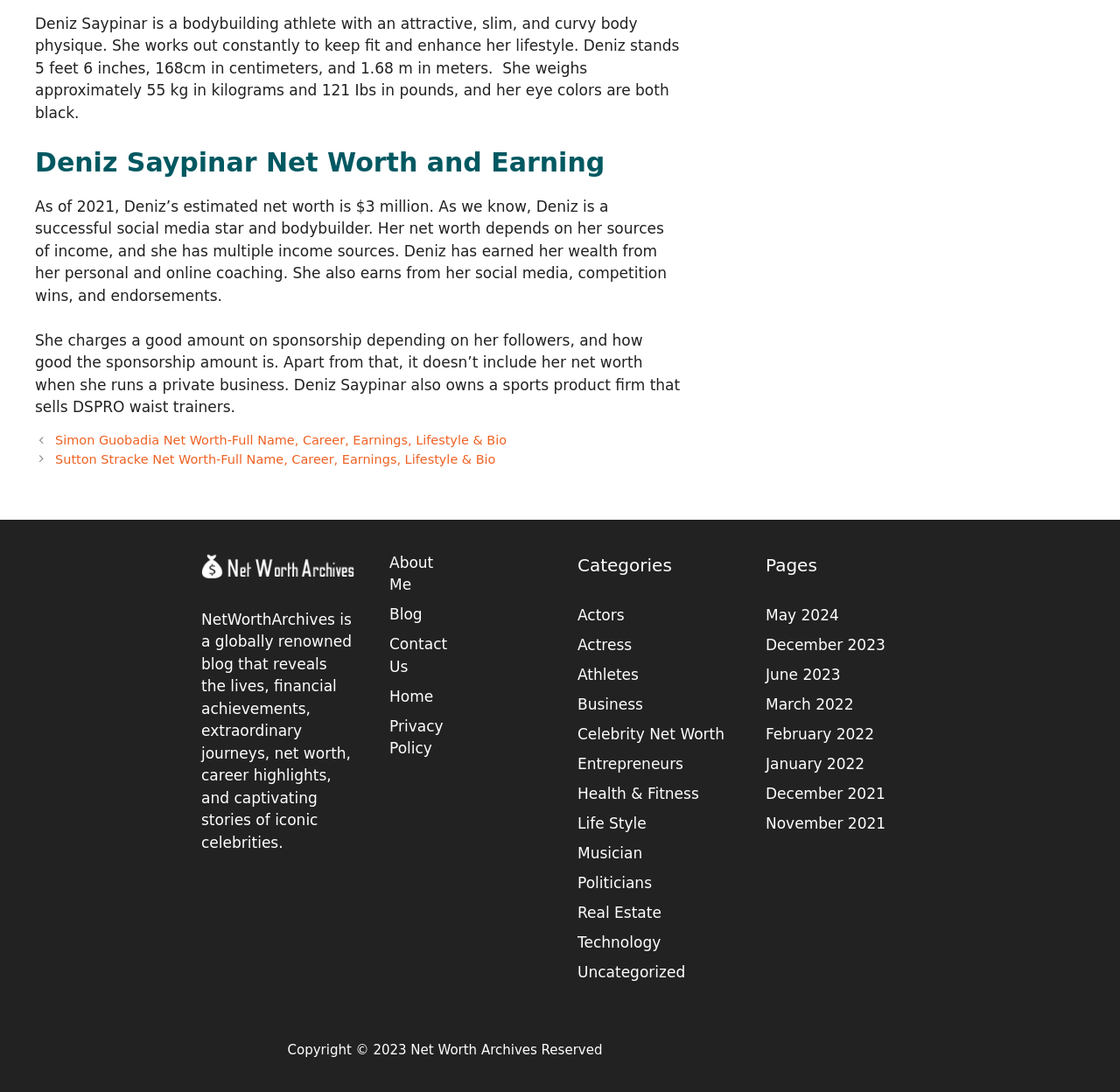Could you indicate the bounding box coordinates of the region to click in order to complete this instruction: "Go to the About Me page".

[0.348, 0.507, 0.387, 0.543]